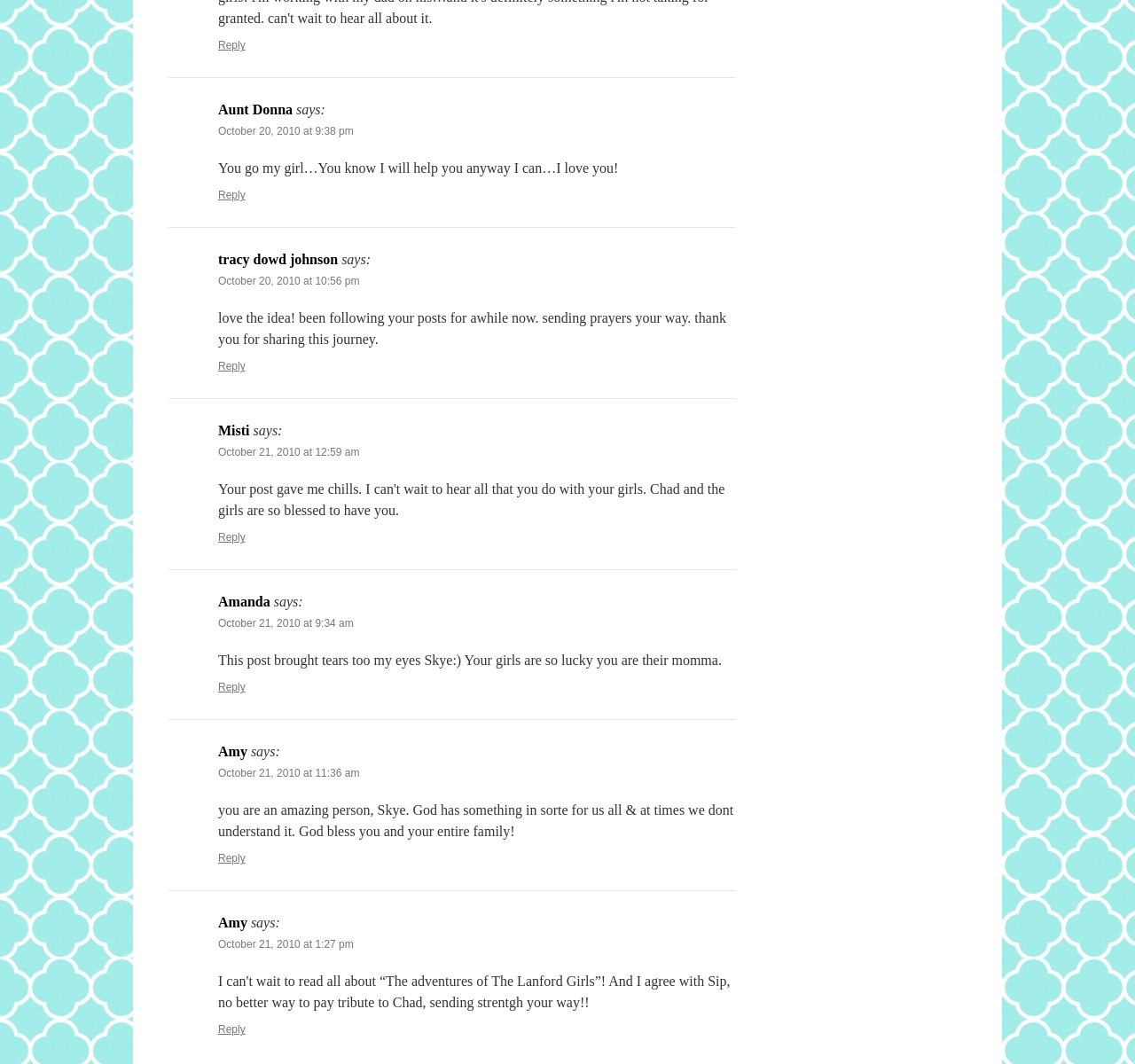Please identify the bounding box coordinates of the element's region that I should click in order to complete the following instruction: "Read news about China's trade ties with Africa". The bounding box coordinates consist of four float numbers between 0 and 1, i.e., [left, top, right, bottom].

None